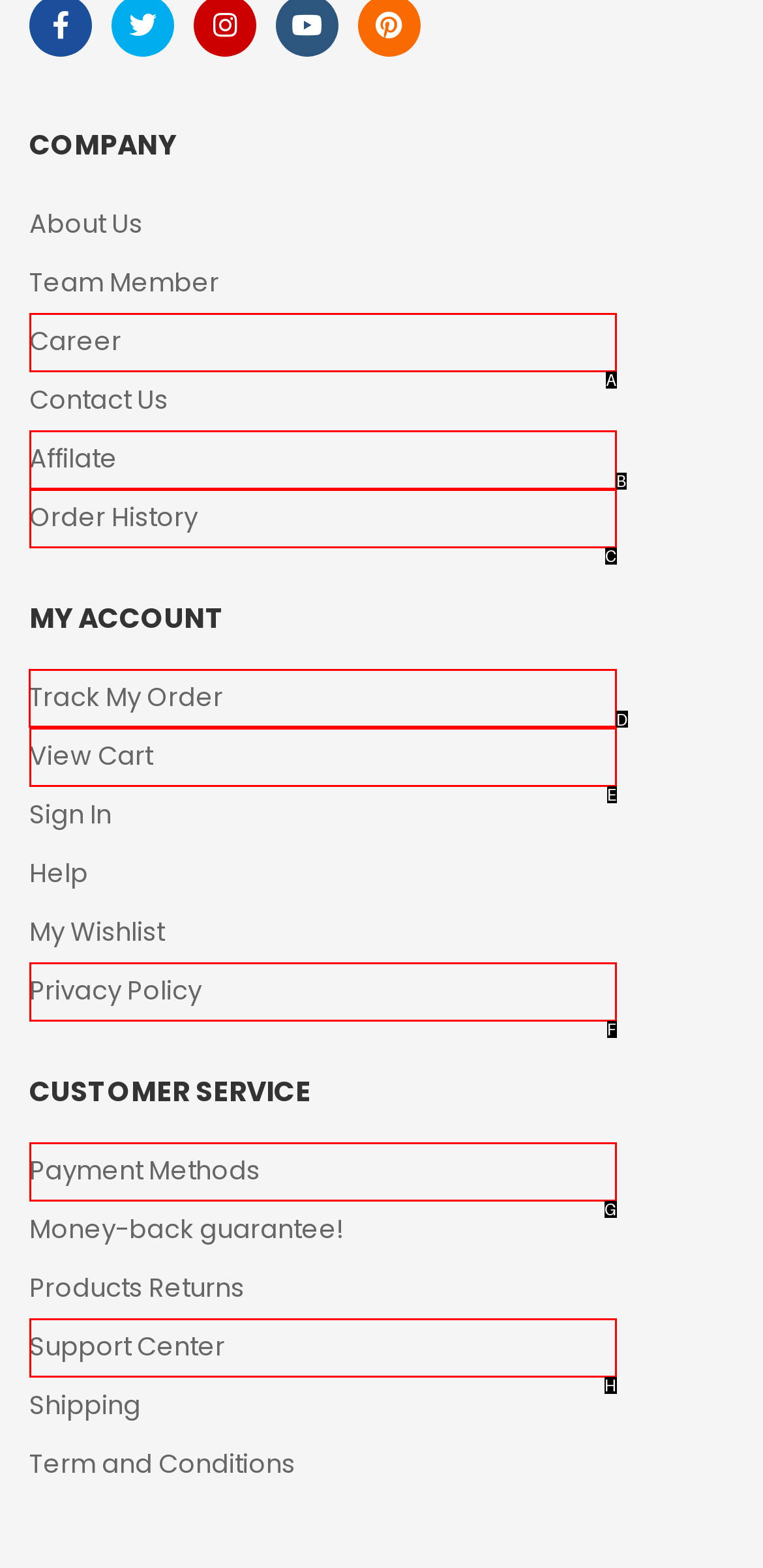Choose the HTML element to click for this instruction: Go to home page Answer with the letter of the correct choice from the given options.

None